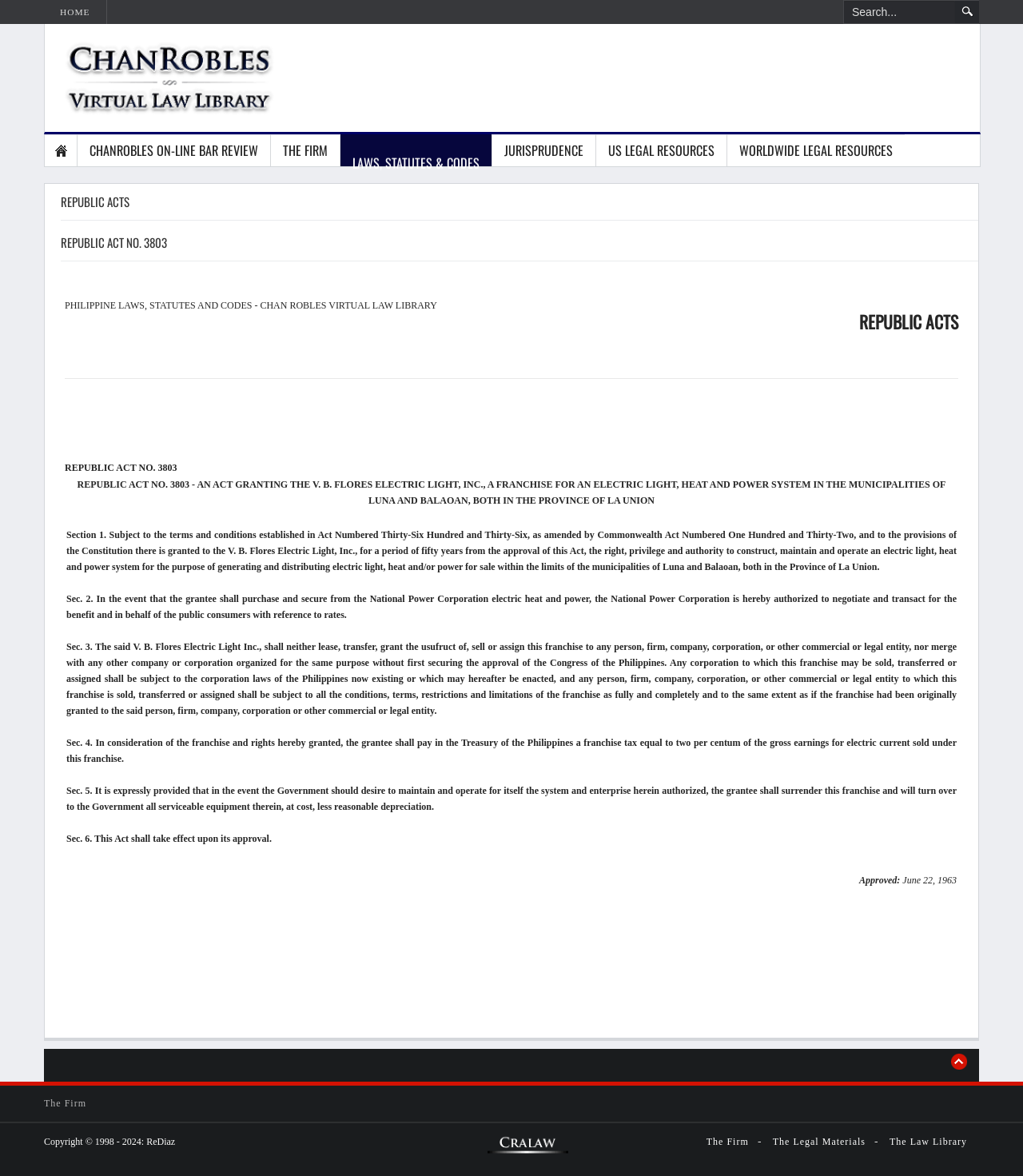How long is the franchise granted to V. B. Flores Electric Light, Inc.?
Answer the question with a detailed and thorough explanation.

I found the answer by reading the text in the LayoutTableCell element, which mentions 'for a period of fifty years from the approval of this Act'.